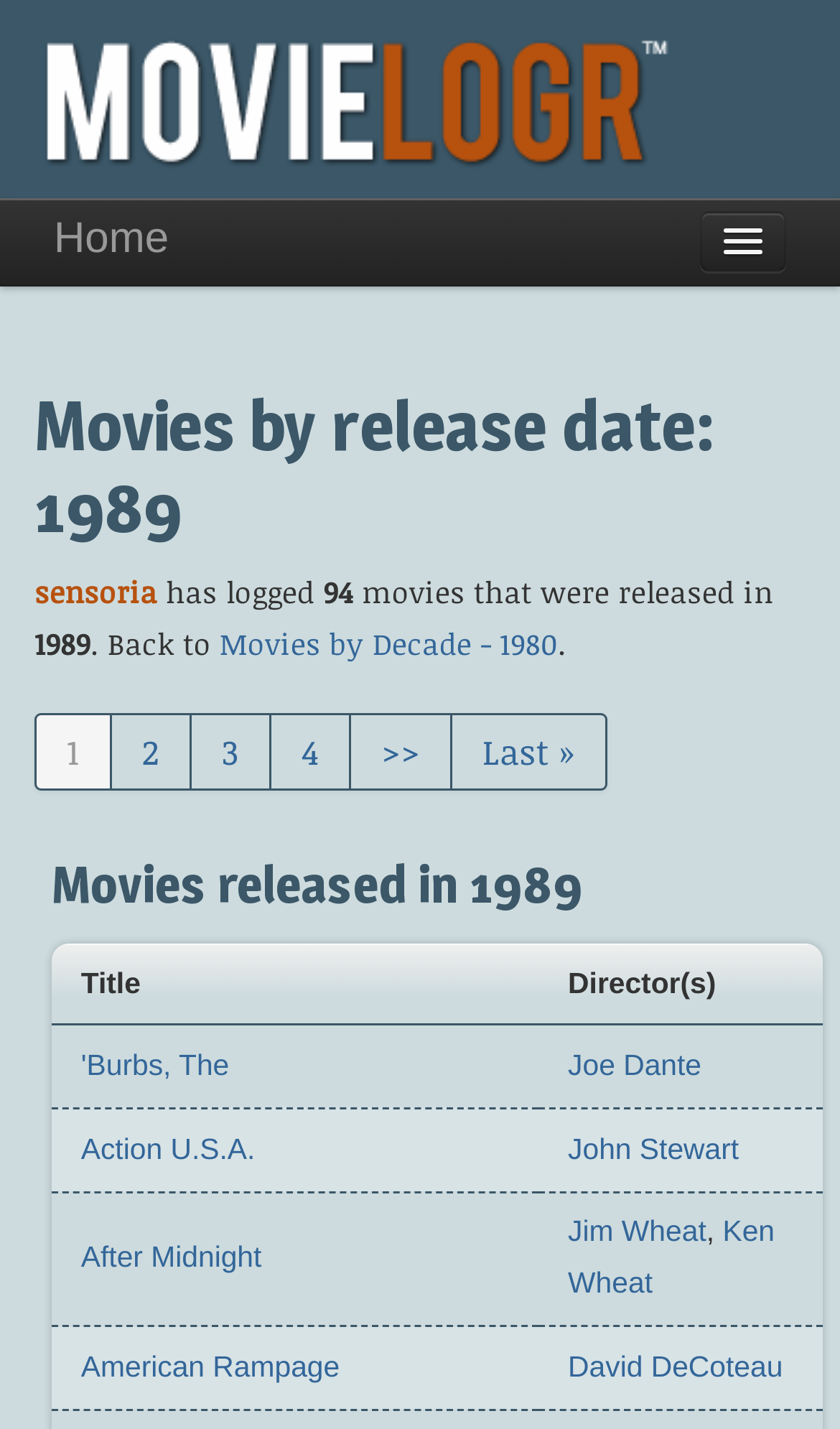Determine the bounding box coordinates for the UI element with the following description: "Movies by Decade - 1980". The coordinates should be four float numbers between 0 and 1, represented as [left, top, right, bottom].

[0.262, 0.435, 0.664, 0.464]